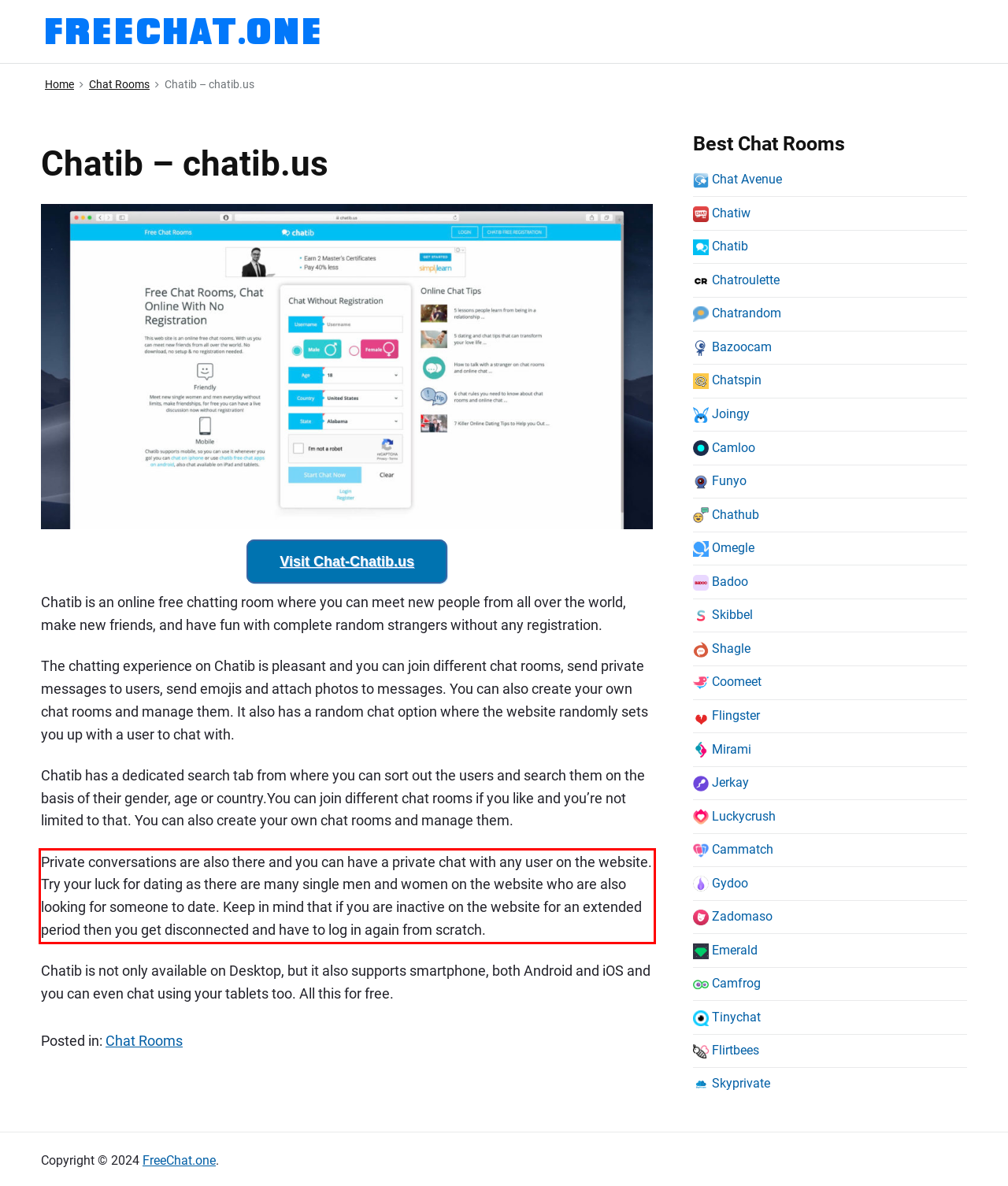Identify the text inside the red bounding box in the provided webpage screenshot and transcribe it.

Private conversations are also there and you can have a private chat with any user on the website. Try your luck for dating as there are many single men and women on the website who are also looking for someone to date. Keep in mind that if you are inactive on the website for an extended period then you get disconnected and have to log in again from scratch.